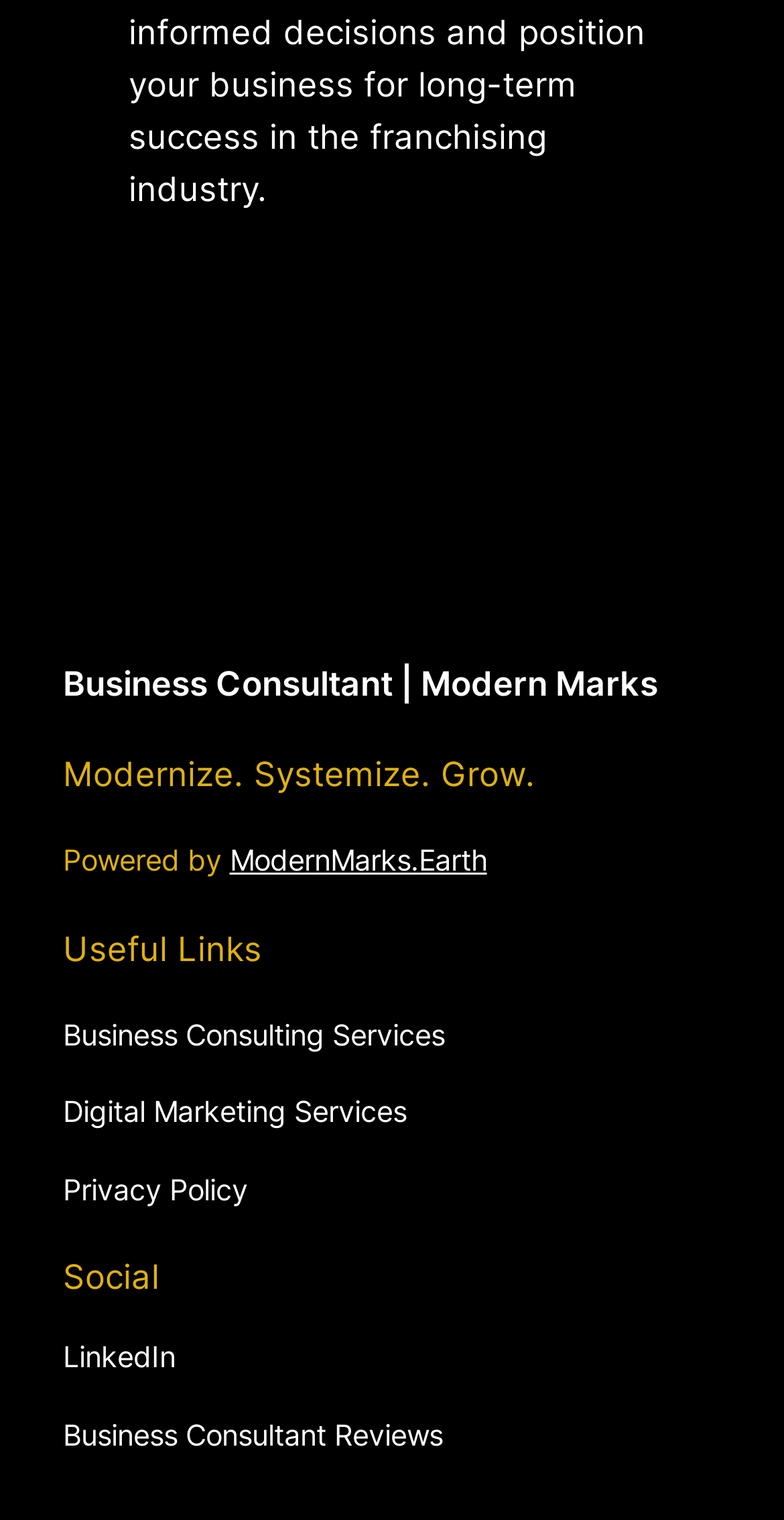What is the domain name of Modern Marks' website?
Based on the image, respond with a single word or phrase.

ModernMarks.Earth